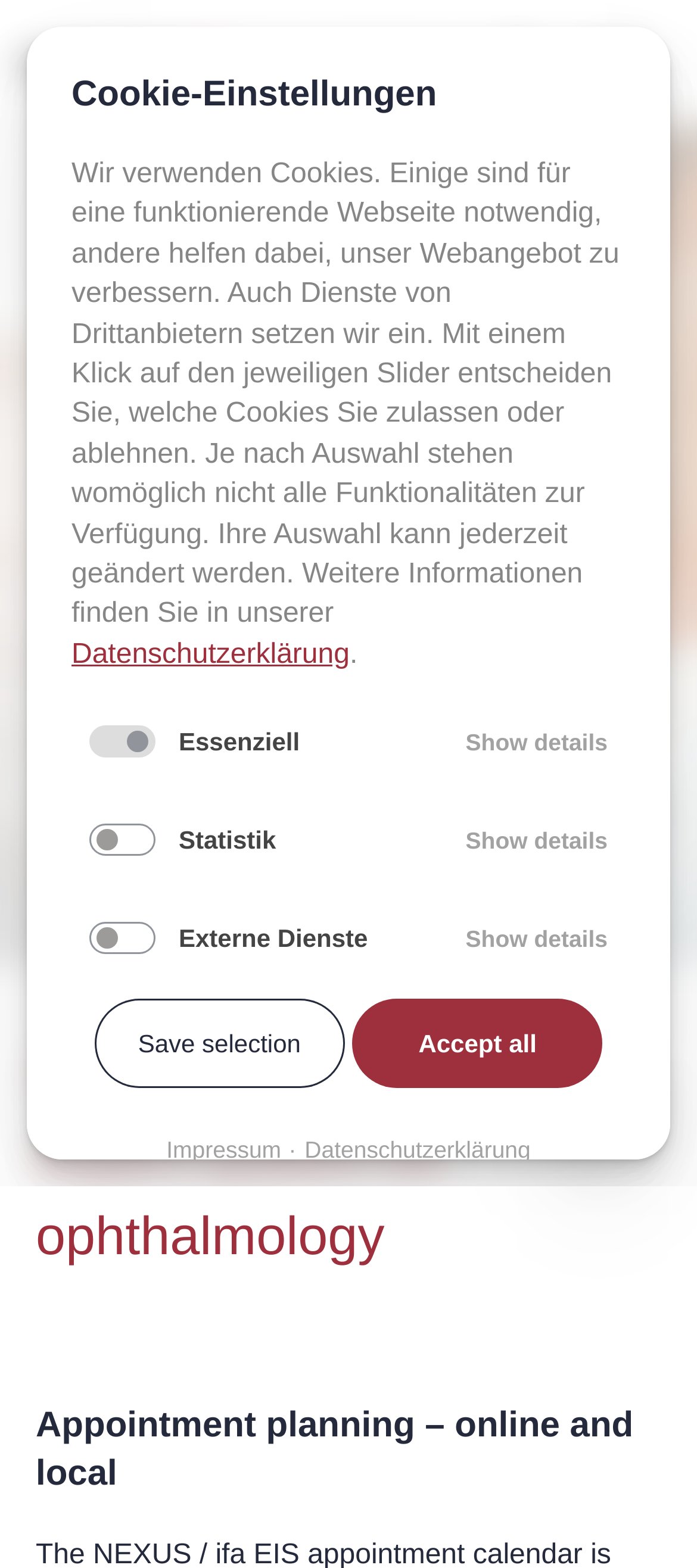Find the bounding box of the UI element described as: "Show details Hide details". The bounding box coordinates should be given as four float values between 0 and 1, i.e., [left, top, right, bottom].

[0.642, 0.448, 0.897, 0.499]